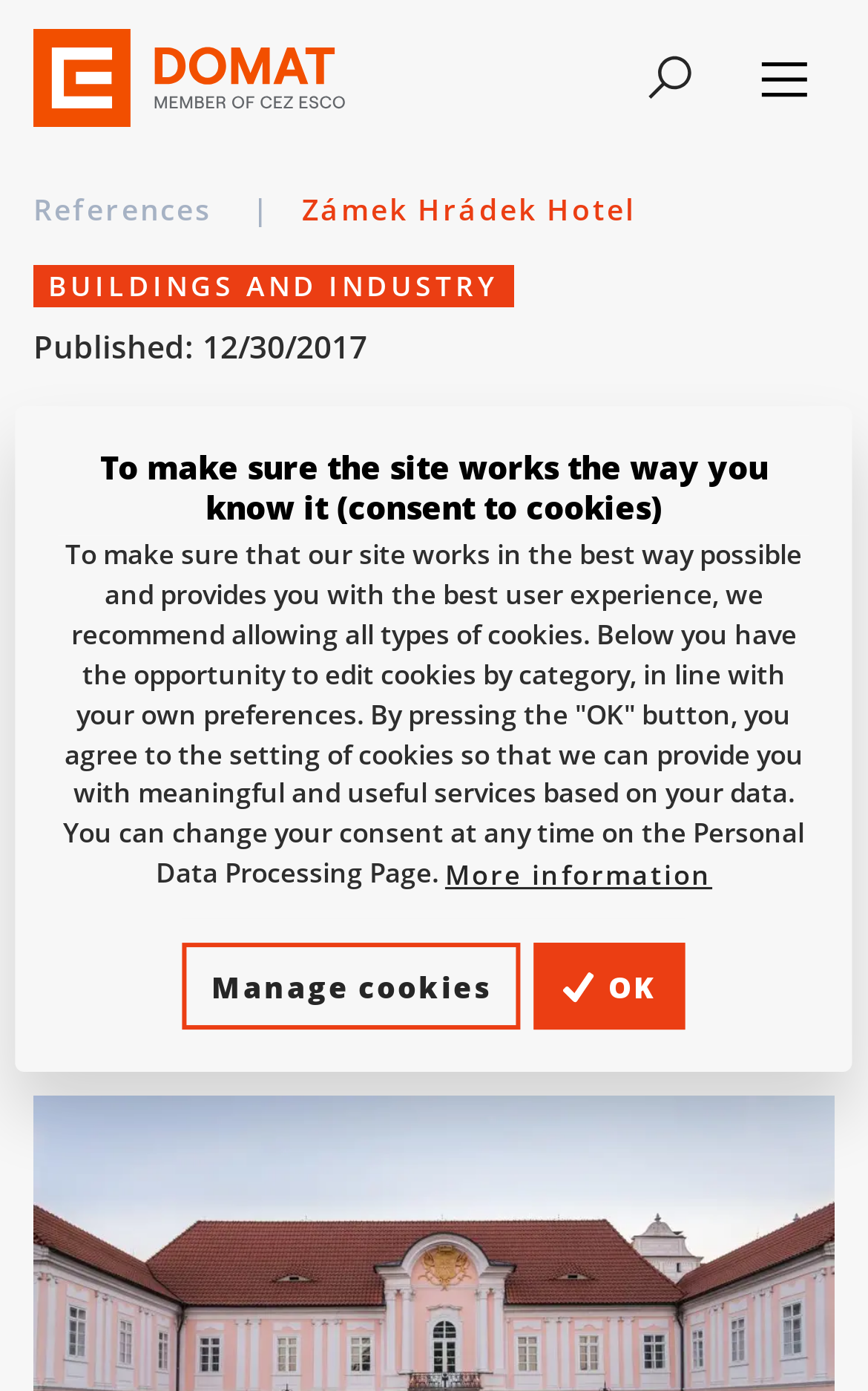What is the name of the chapel located in the hotel?
Please ensure your answer is as detailed and informative as possible.

I found the answer by reading the static text element that describes the hotel, which mentions that it has a chapel dedicated to St. Walpurga.